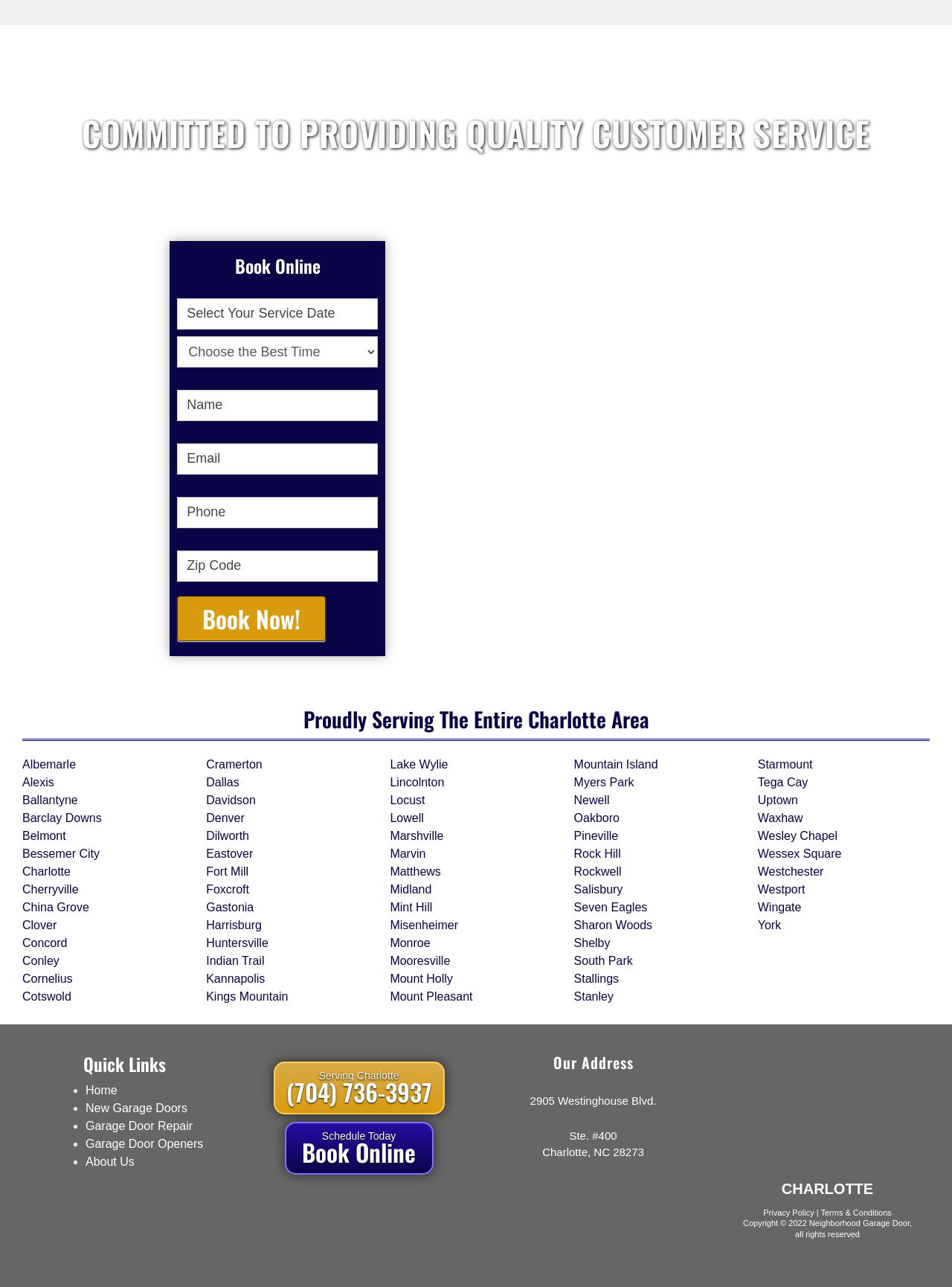Please determine the bounding box coordinates of the element's region to click in order to carry out the following instruction: "Enter your name". The coordinates should be four float numbers between 0 and 1, i.e., [left, top, right, bottom].

[0.186, 0.303, 0.397, 0.327]